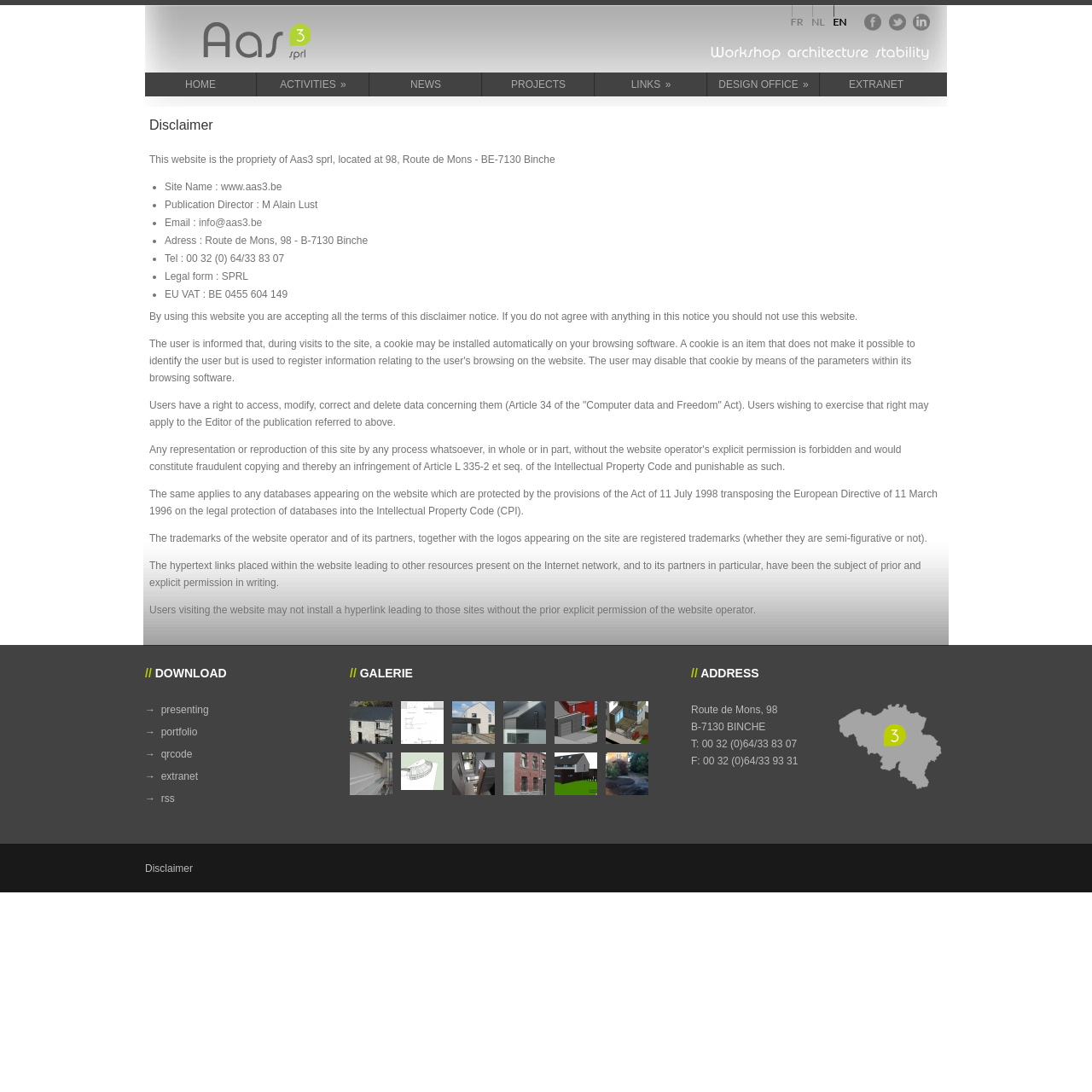Could you find the bounding box coordinates of the clickable area to complete this instruction: "Access the EXTRANET"?

[0.752, 0.066, 0.853, 0.088]